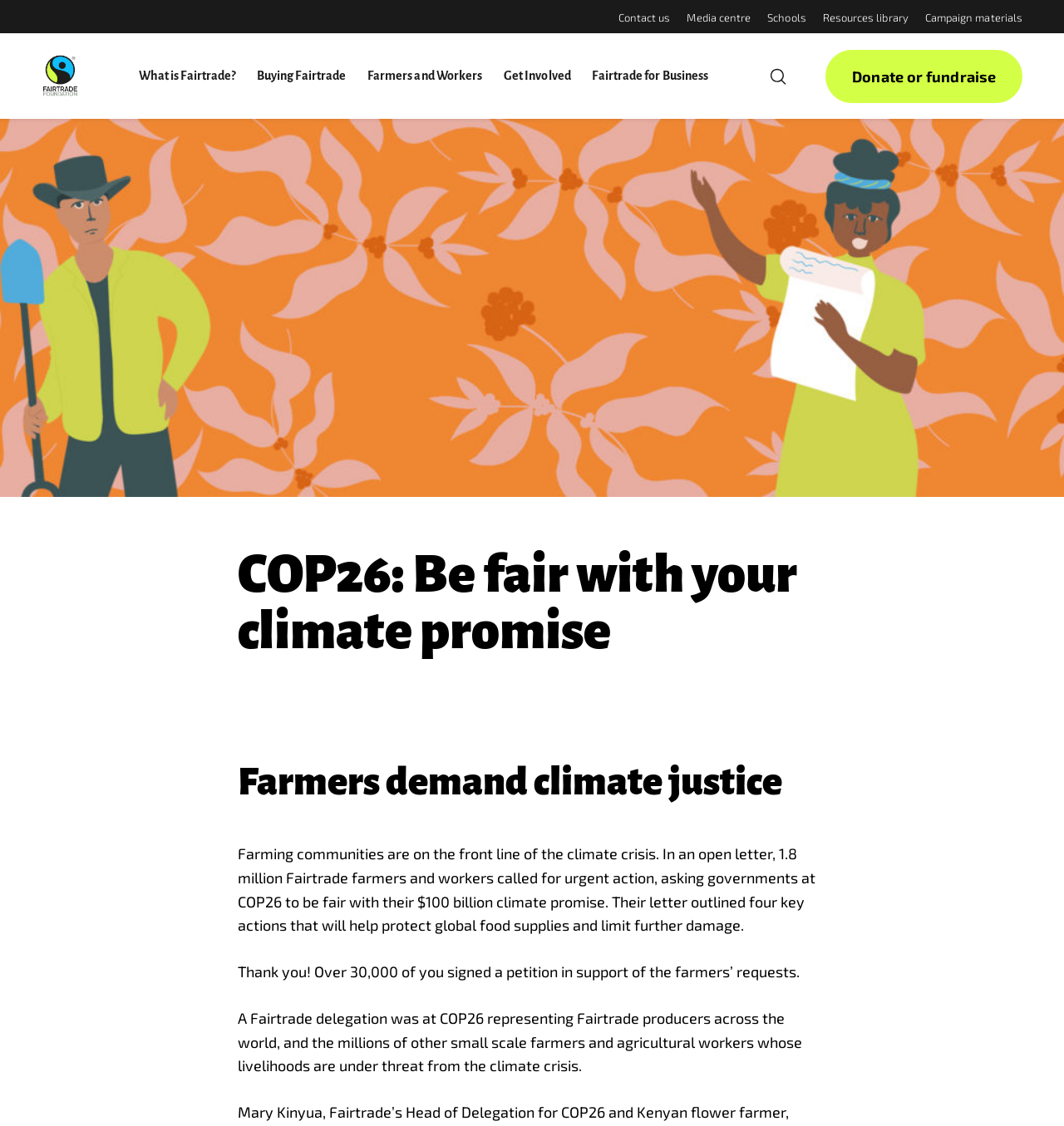Based on what you see in the screenshot, provide a thorough answer to this question: What is the purpose of the Fairtrade delegation at COP26?

The Fairtrade delegation was at COP26 to represent Fairtrade producers across the world, as well as the millions of other small-scale farmers and agricultural workers whose livelihoods are under threat from the climate crisis.